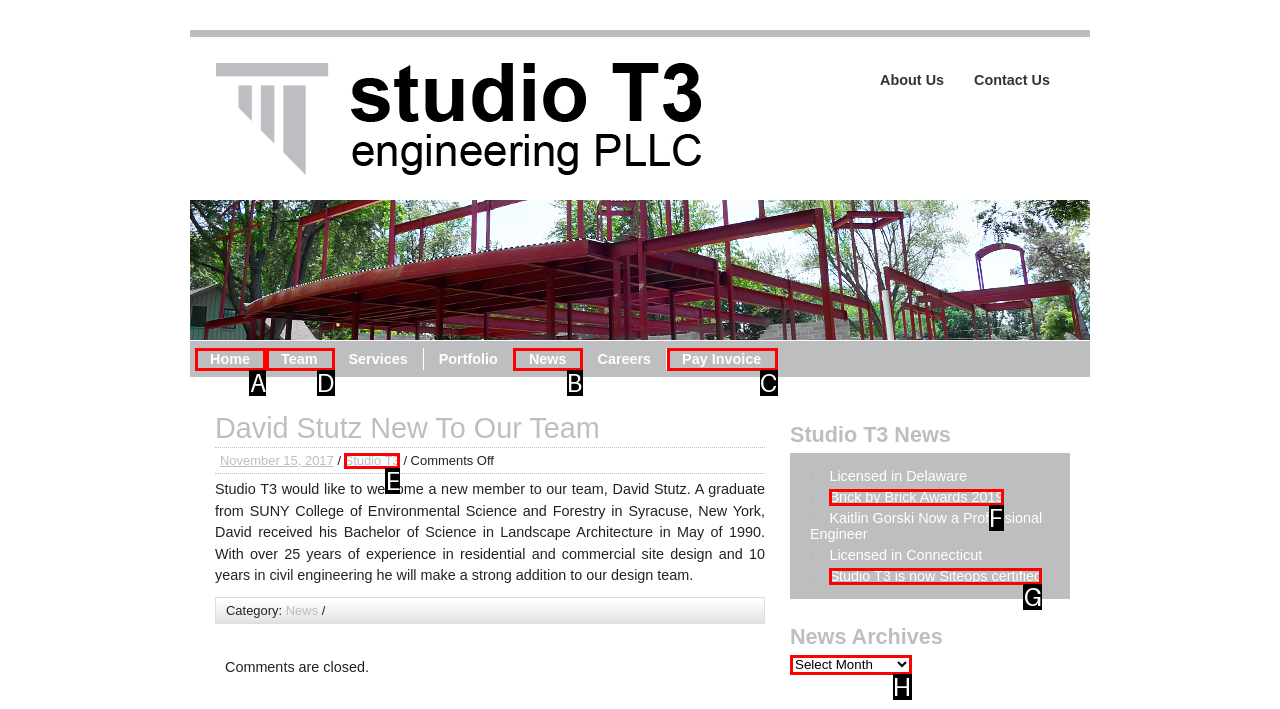Tell me which one HTML element I should click to complete the following task: View the 'Team' page Answer with the option's letter from the given choices directly.

D